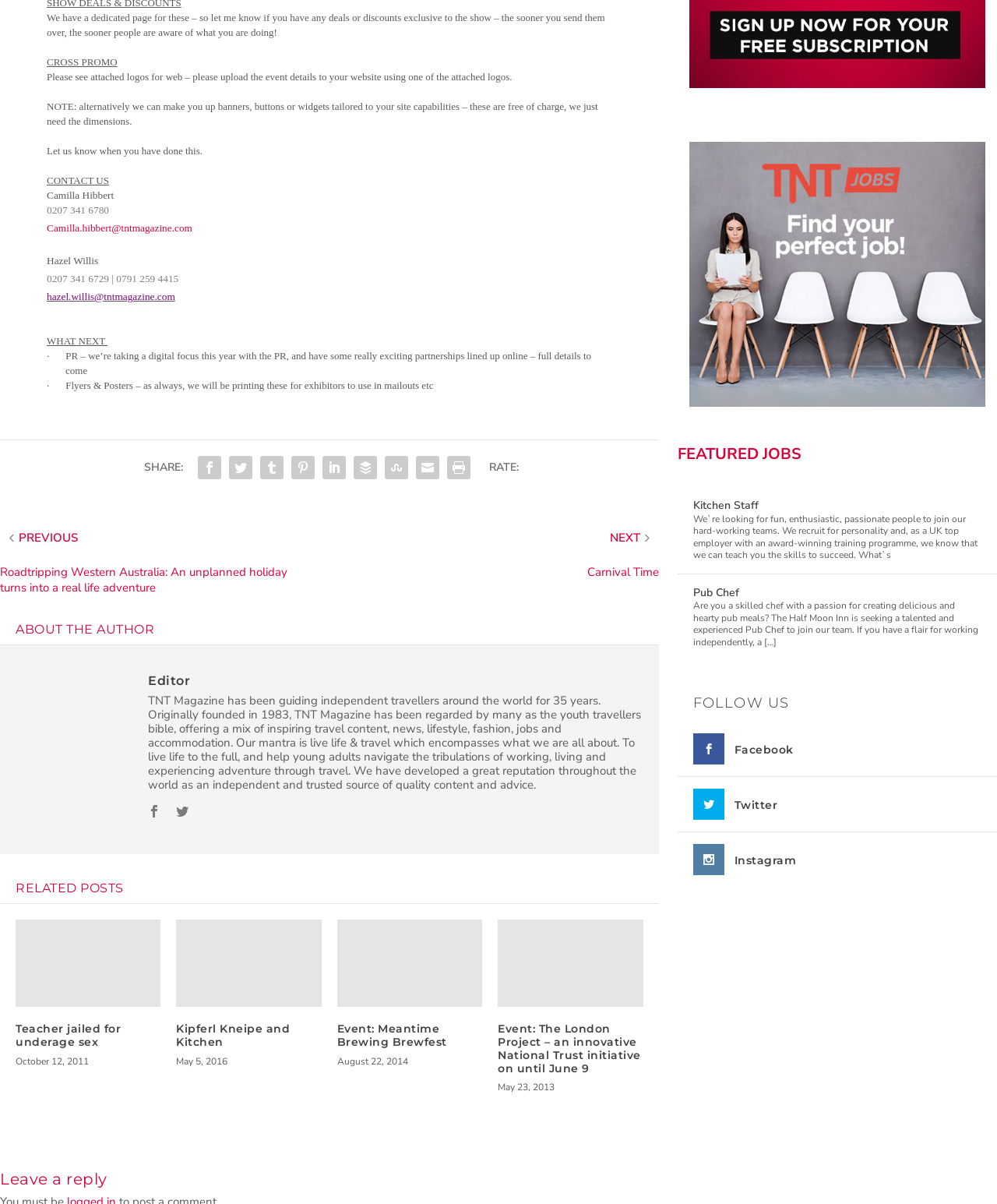Please give a concise answer to this question using a single word or phrase: 
What is the mantra of TNT Magazine?

Live life & travel